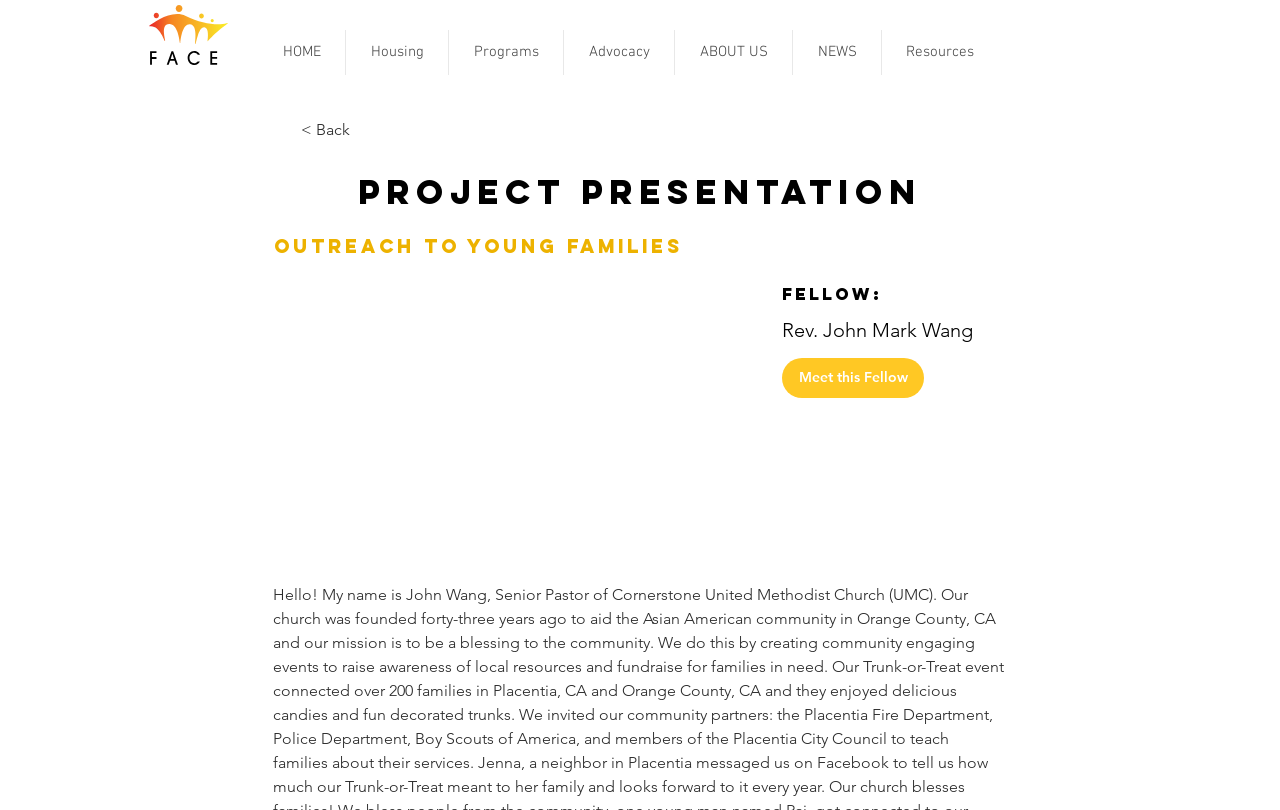Identify the bounding box coordinates for the region of the element that should be clicked to carry out the instruction: "go back". The bounding box coordinates should be four float numbers between 0 and 1, i.e., [left, top, right, bottom].

[0.235, 0.143, 0.338, 0.179]